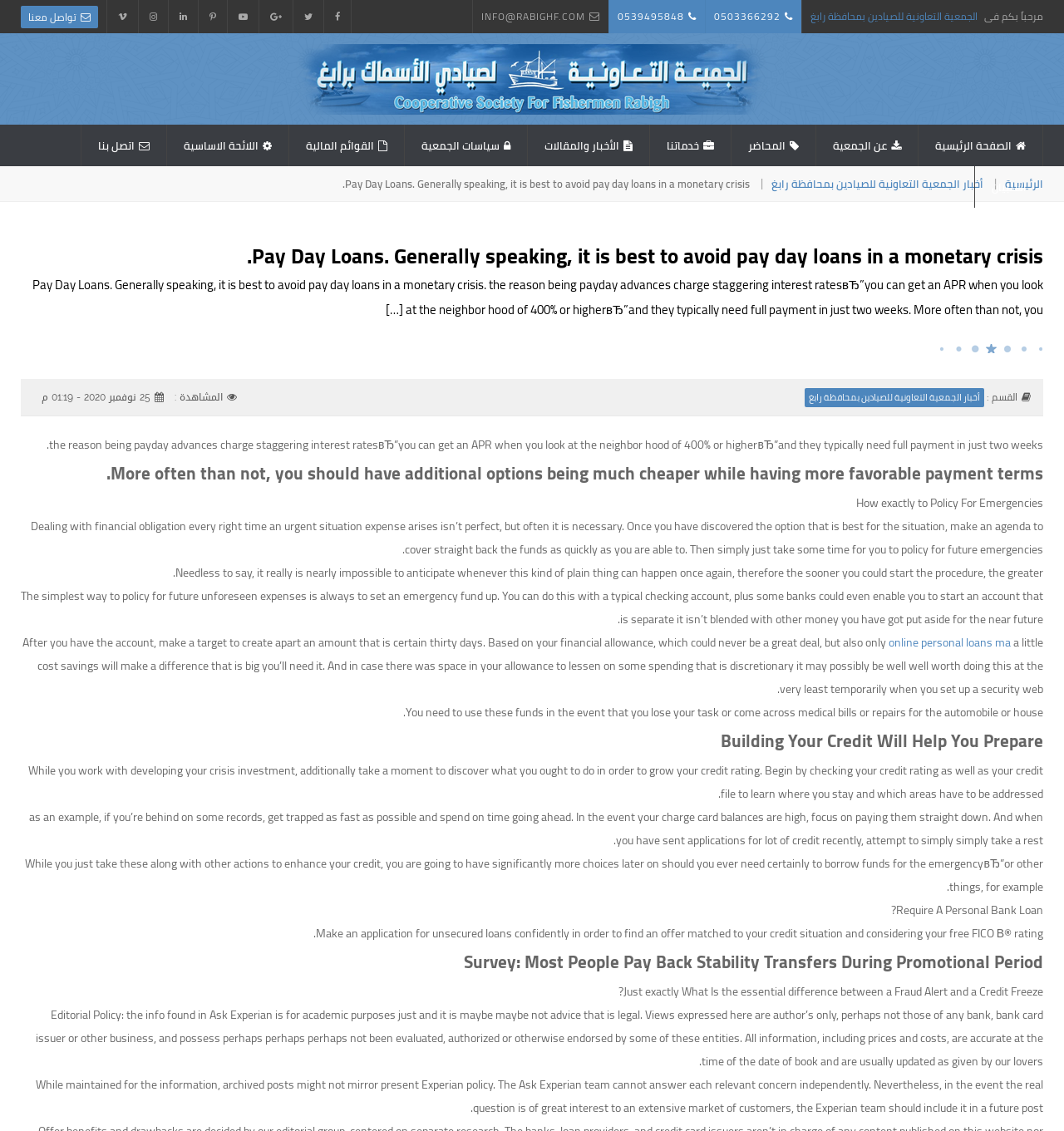Bounding box coordinates are specified in the format (top-left x, top-left y, bottom-right x, bottom-right y). All values are floating point numbers bounded between 0 and 1. Please provide the bounding box coordinate of the region this sentence describes: استبيان

[0.916, 0.147, 0.98, 0.184]